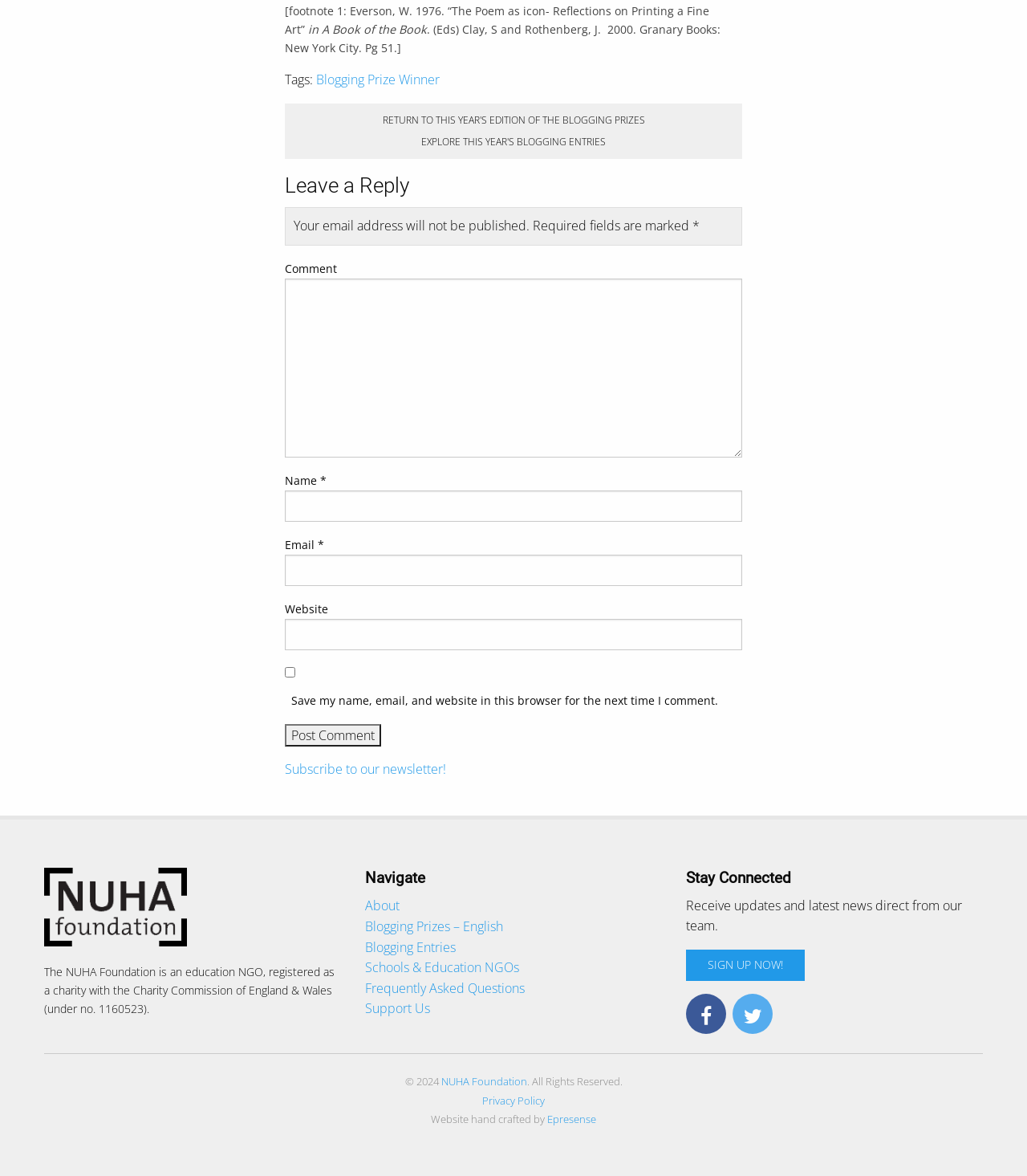Kindly provide the bounding box coordinates of the section you need to click on to fulfill the given instruction: "Explore this year's blogging entries".

[0.41, 0.11, 0.59, 0.132]